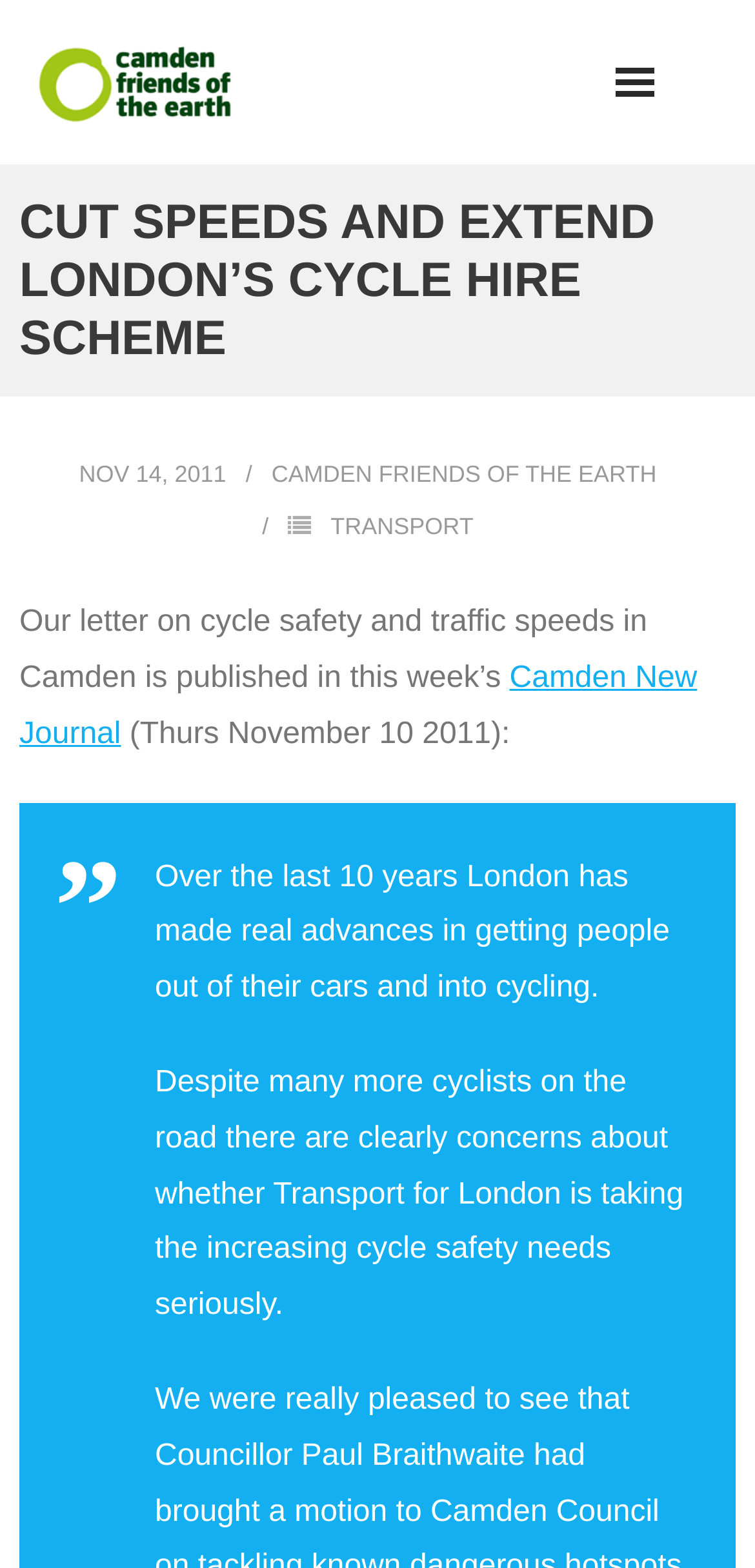Craft a detailed narrative of the webpage's structure and content.

The webpage is about Camden Friends of the Earth's campaign to cut speeds and extend London's cycle hire scheme. At the top of the page, there is a logo image of Camden Friends of the Earth, positioned slightly to the left of the center. Below the logo, there is a large heading that reads "CUT SPEEDS AND EXTEND LONDON'S CYCLE HIRE SCHEME" in bold font, spanning almost the entire width of the page.

Underneath the heading, there are three links aligned horizontally, with the first link showing the date "NOV 14, 2011", the second link displaying the organization's name "CAMDEN FRIENDS OF THE EARTH", and the third link labeled "TRANSPORT". These links are positioned near the top of the page, with the date link on the left, the organization's name in the middle, and the "TRANSPORT" link on the right.

Below these links, there is a block of text that discusses the organization's letter on cycle safety and traffic speeds in Camden, which was published in the Camden New Journal. The text is divided into several paragraphs, with the first paragraph mentioning the publication of the letter, and the subsequent paragraphs discussing the progress made in London towards promoting cycling and the concerns about cycle safety.

There are a total of 5 links on the page, including the three mentioned earlier, and two additional links within the text block. There is one image on the page, which is the logo of Camden Friends of the Earth. The overall layout of the page is simple, with a clear hierarchy of headings and text blocks.